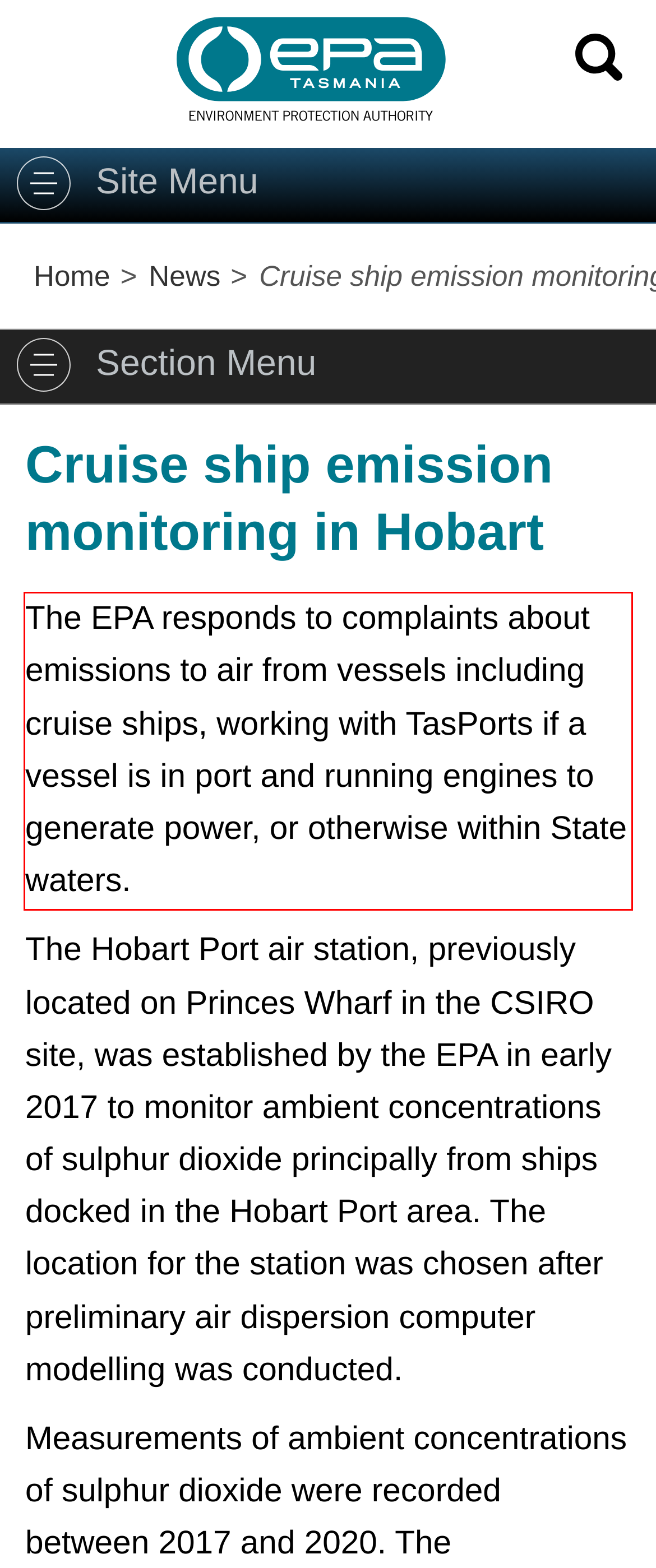Please perform OCR on the text content within the red bounding box that is highlighted in the provided webpage screenshot.

​​The EPA responds to complaints about emissions to air from vessels including cruise ships, working with TasPorts if a vessel is in port and running engines to generate power, or otherwise within State waters.